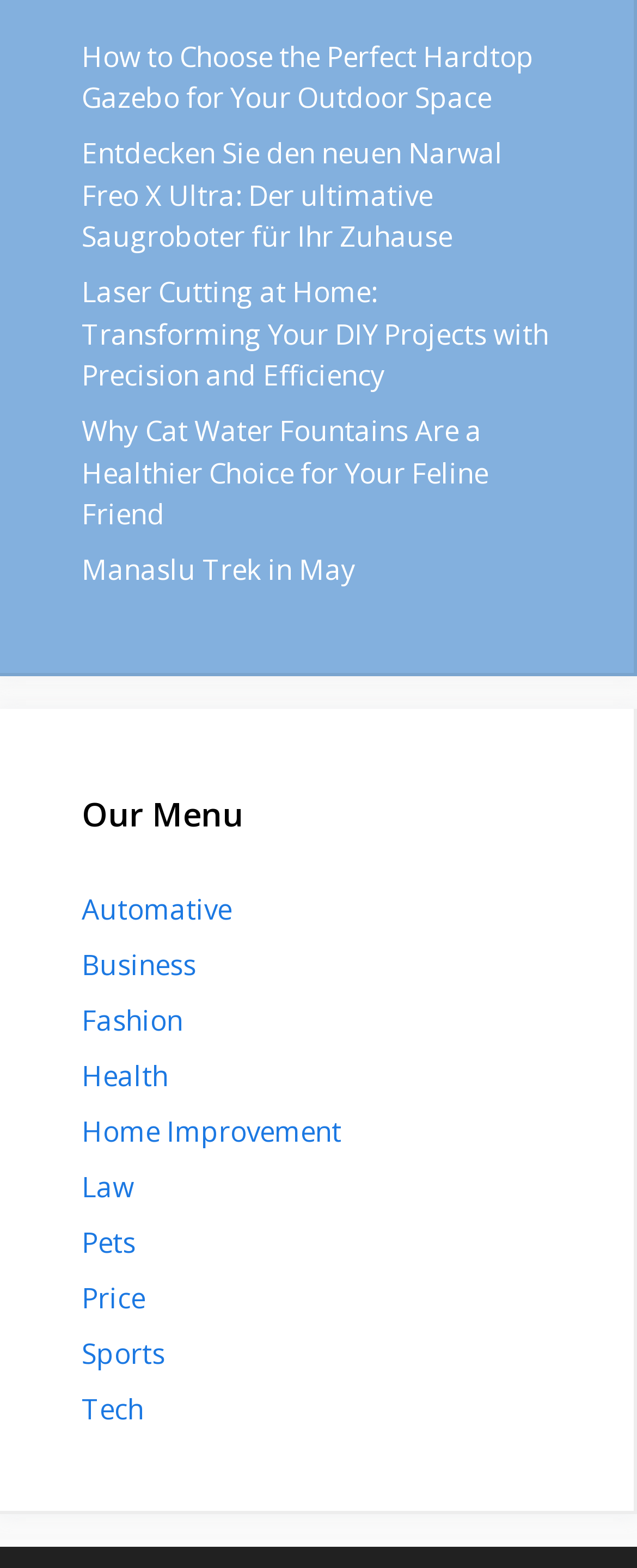Determine the bounding box coordinates of the element that should be clicked to execute the following command: "Read about choosing the perfect hardtop gazebo".

[0.128, 0.024, 0.838, 0.074]